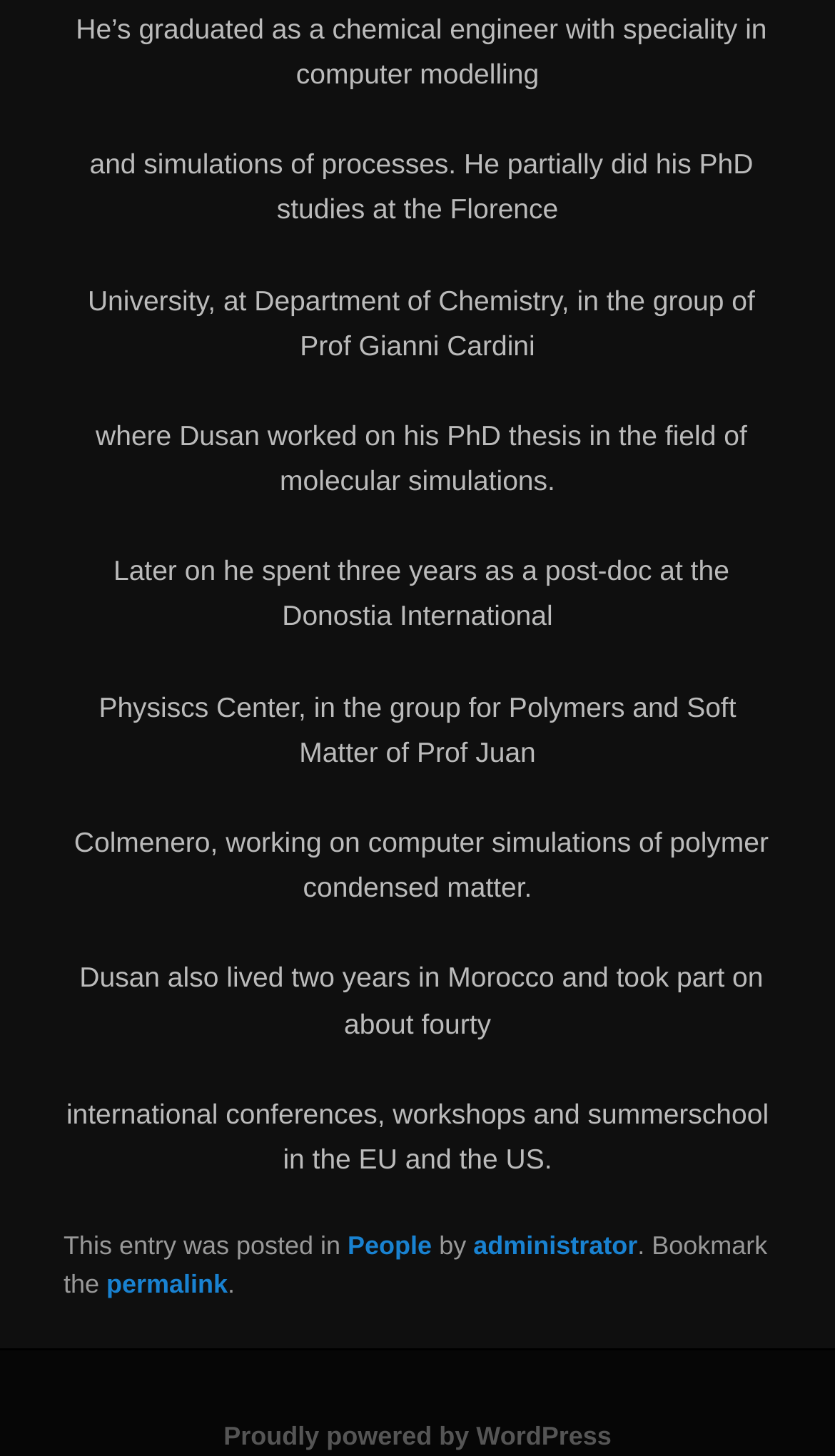How many years did Dusan spend as a post-doc?
Answer the question with a single word or phrase, referring to the image.

three years